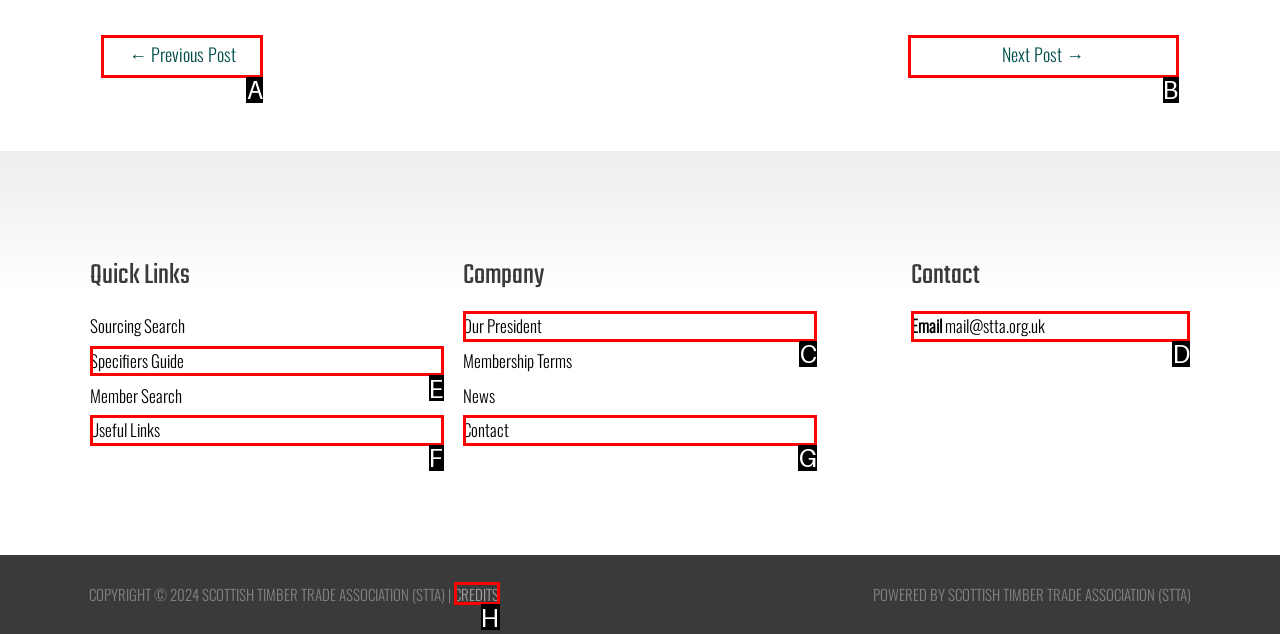Identify the letter of the UI element that corresponds to: ← Previous Post
Respond with the letter of the option directly.

A